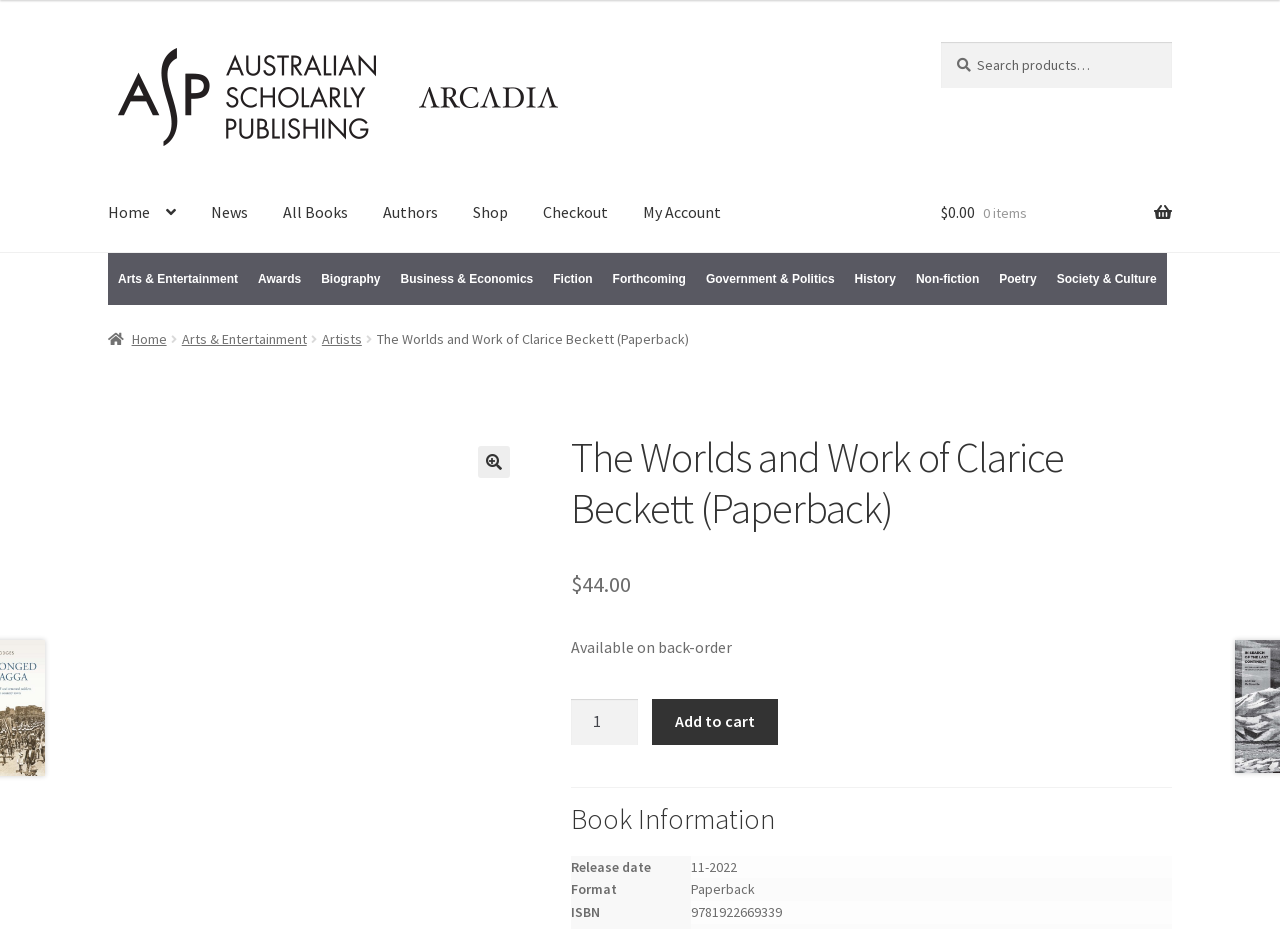Kindly determine the bounding box coordinates for the area that needs to be clicked to execute this instruction: "Search for a book".

[0.735, 0.045, 0.916, 0.095]